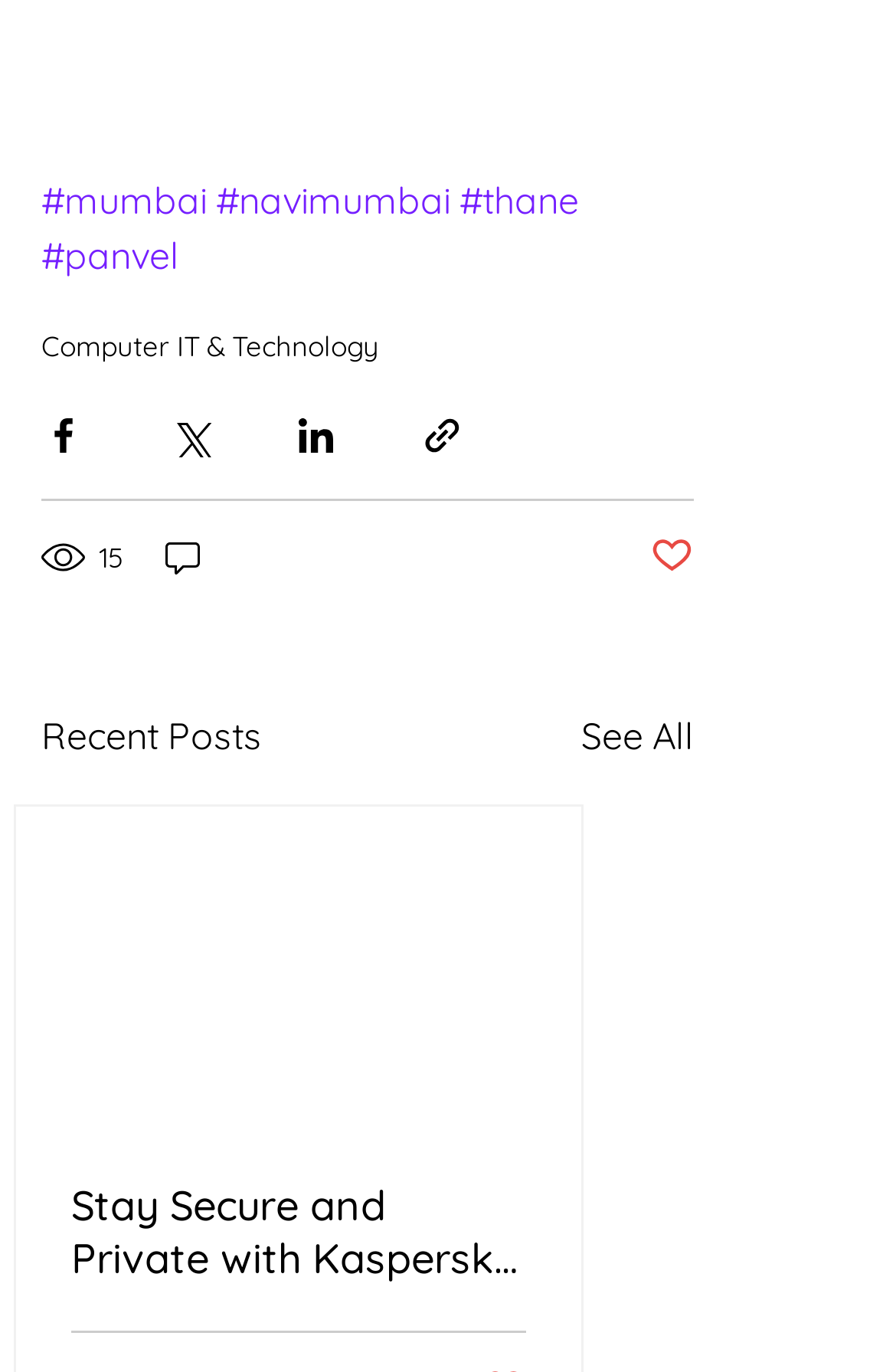Provide the bounding box coordinates for the UI element described in this sentence: "See All". The coordinates should be four float values between 0 and 1, i.e., [left, top, right, bottom].

[0.649, 0.516, 0.774, 0.556]